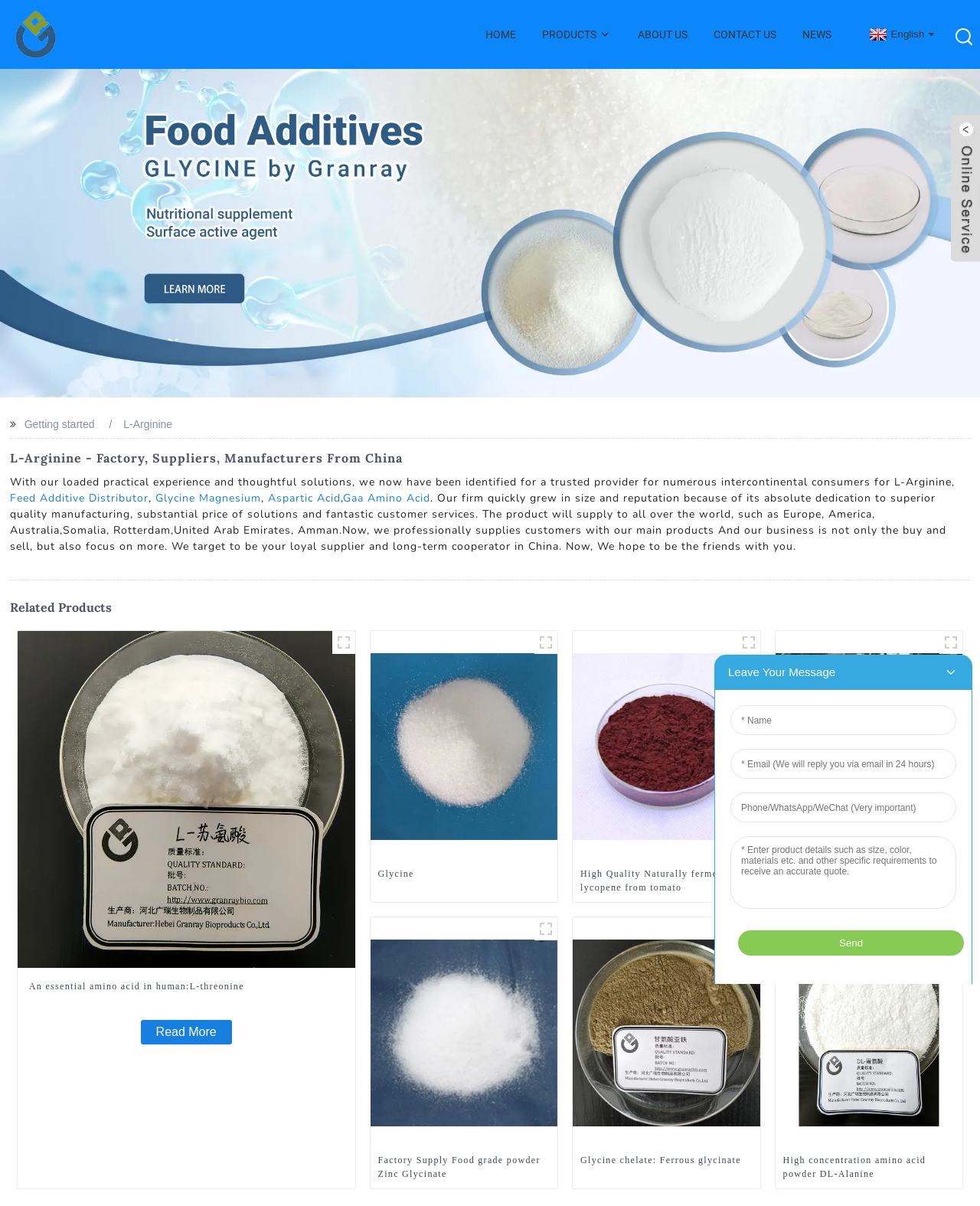Determine the bounding box coordinates of the region to click in order to accomplish the following instruction: "Read more about An essential amino acid in human:L-threonine". Provide the coordinates as four float numbers between 0 and 1, specifically [left, top, right, bottom].

[0.143, 0.846, 0.237, 0.866]